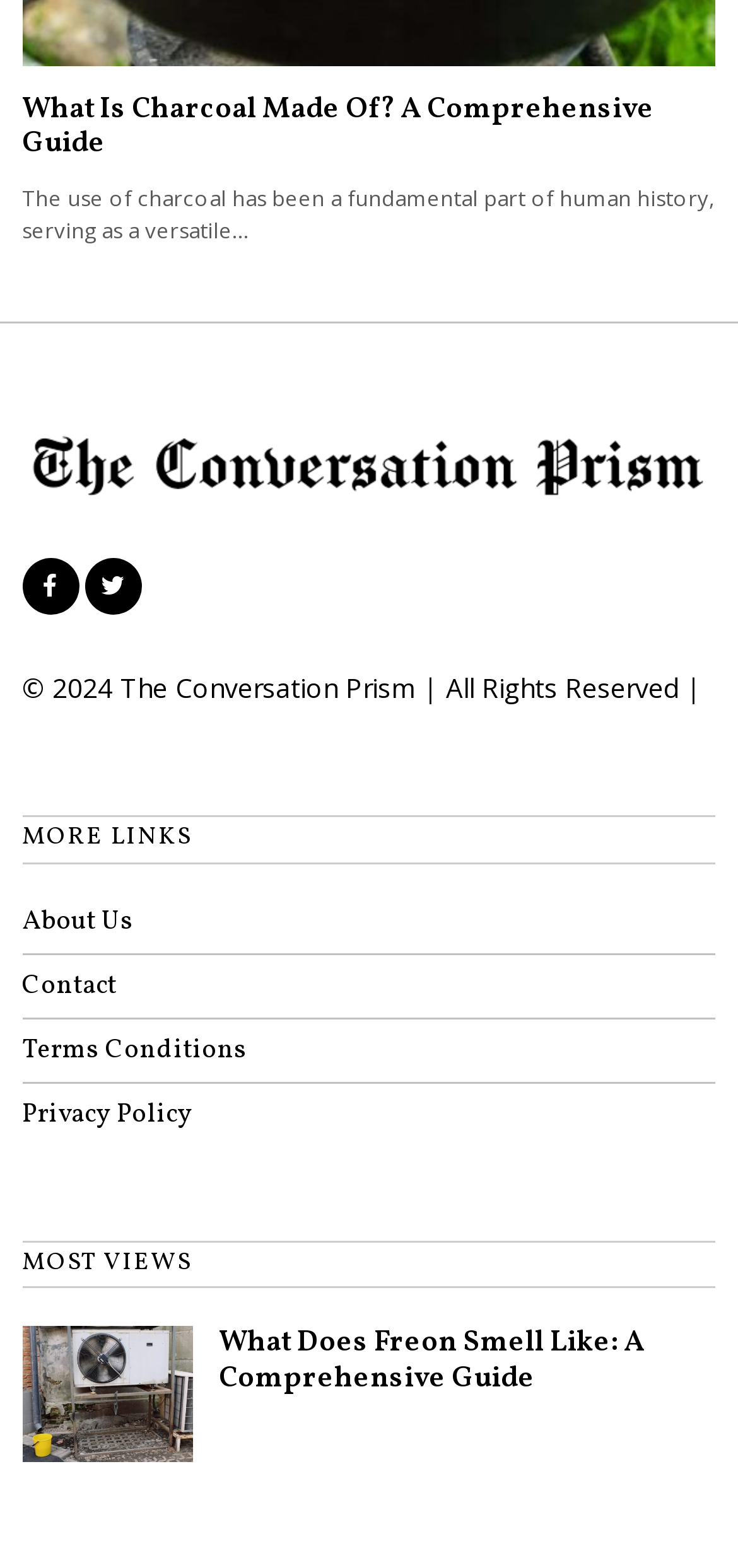Using floating point numbers between 0 and 1, provide the bounding box coordinates in the format (top-left x, top-left y, bottom-right x, bottom-right y). Locate the UI element described here: The Conversation Prism

[0.163, 0.427, 0.563, 0.45]